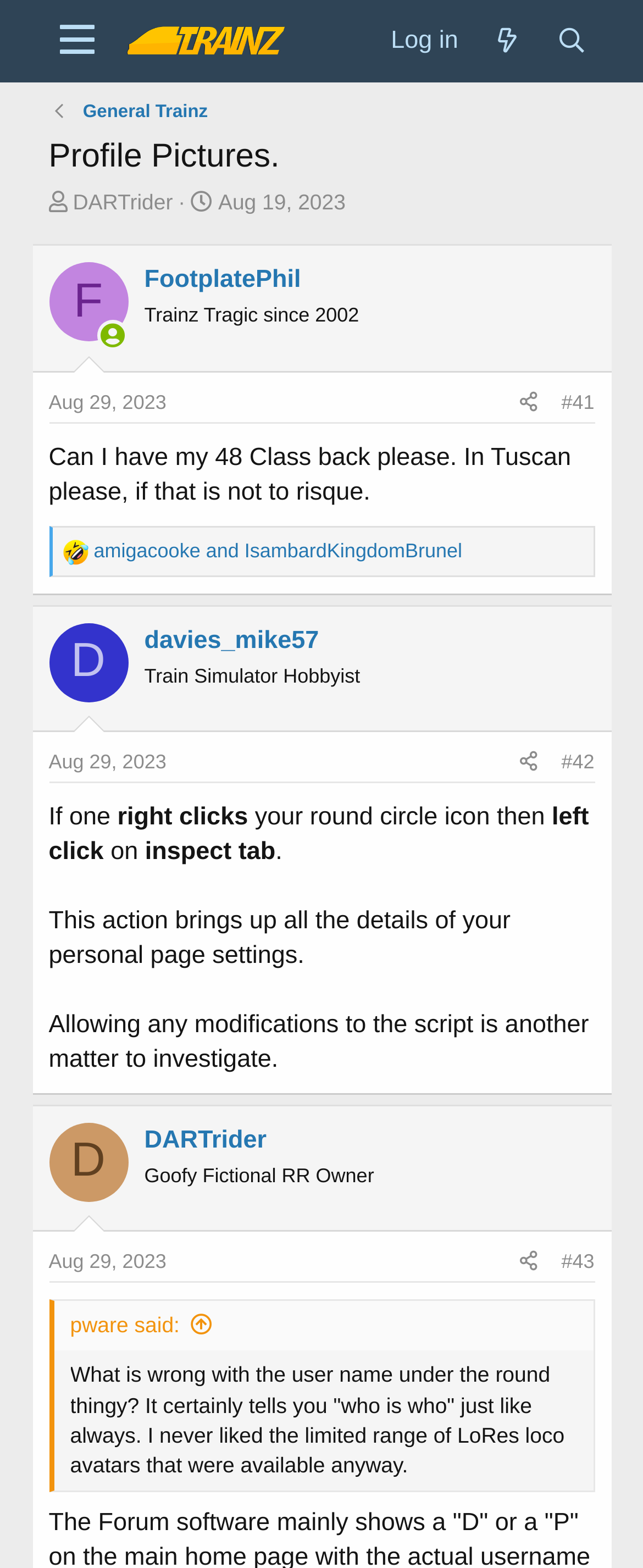Answer the question below using just one word or a short phrase: 
Who is the author of the first thread?

FootplatePhil